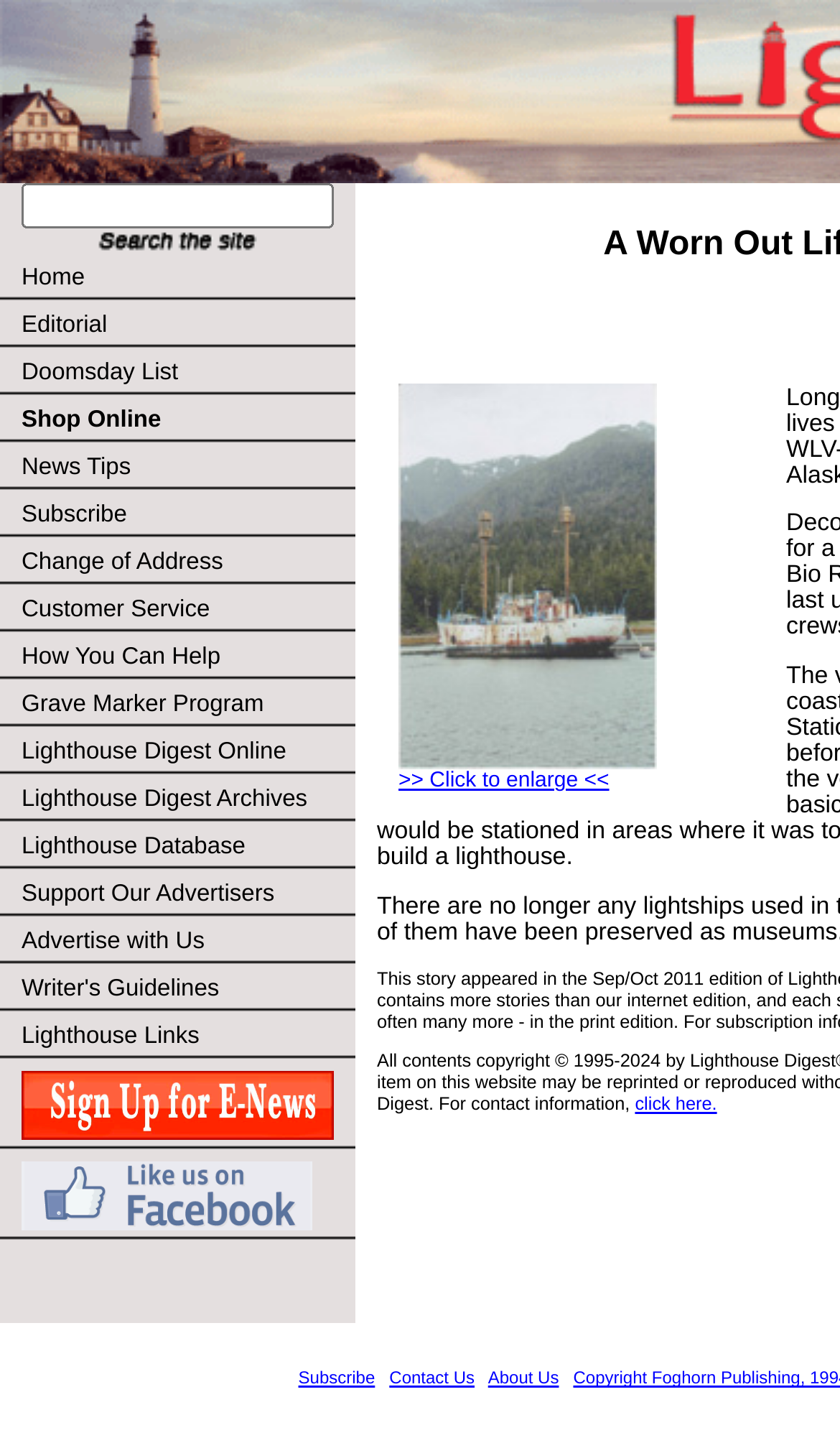Please identify the bounding box coordinates of the element's region that I should click in order to complete the following instruction: "Search for something". The bounding box coordinates consist of four float numbers between 0 and 1, i.e., [left, top, right, bottom].

[0.026, 0.126, 0.397, 0.158]